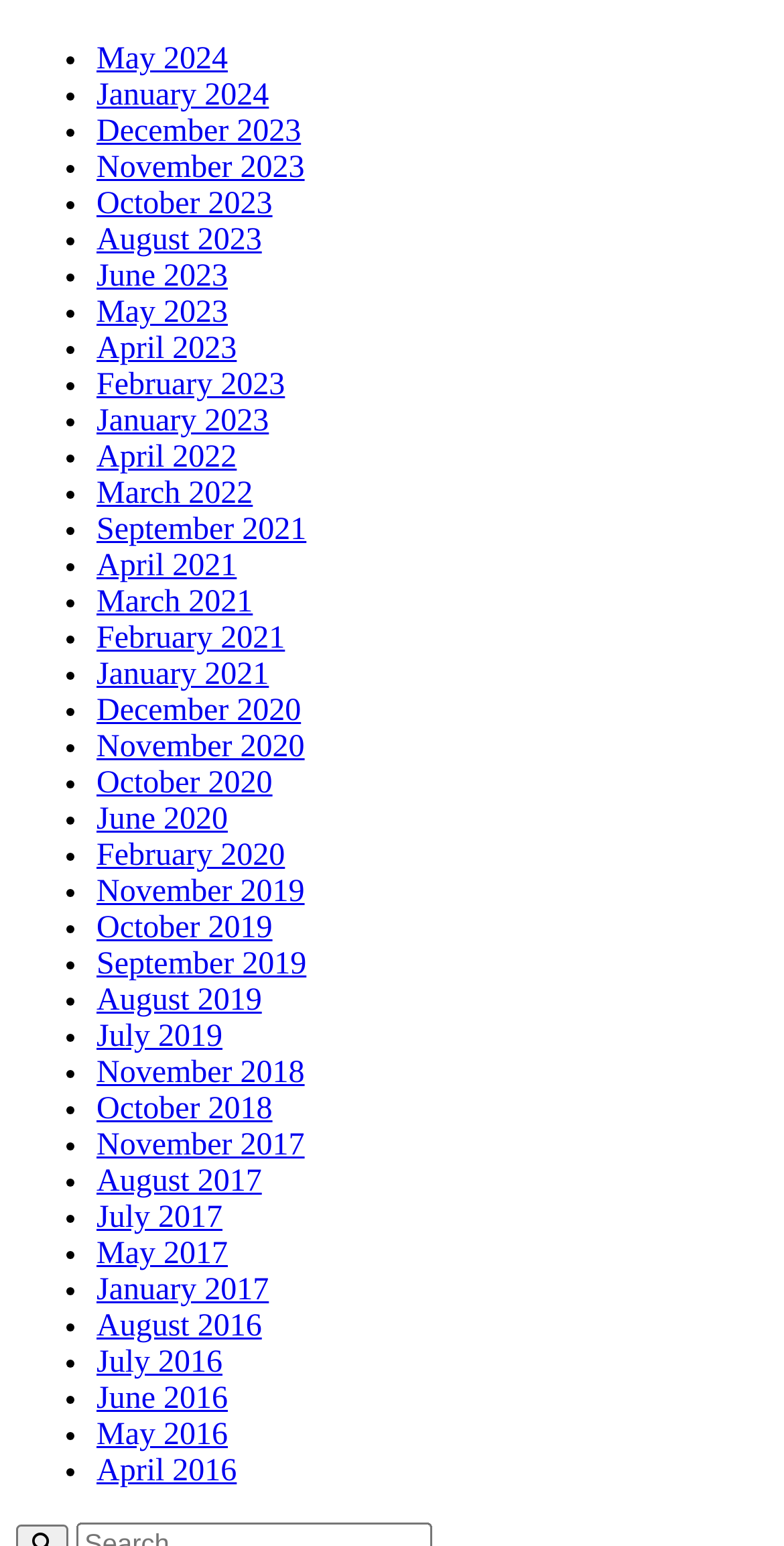Identify the bounding box coordinates for the UI element mentioned here: "periodontics". Provide the coordinates as four float values between 0 and 1, i.e., [left, top, right, bottom].

[0.021, 0.174, 0.173, 0.193]